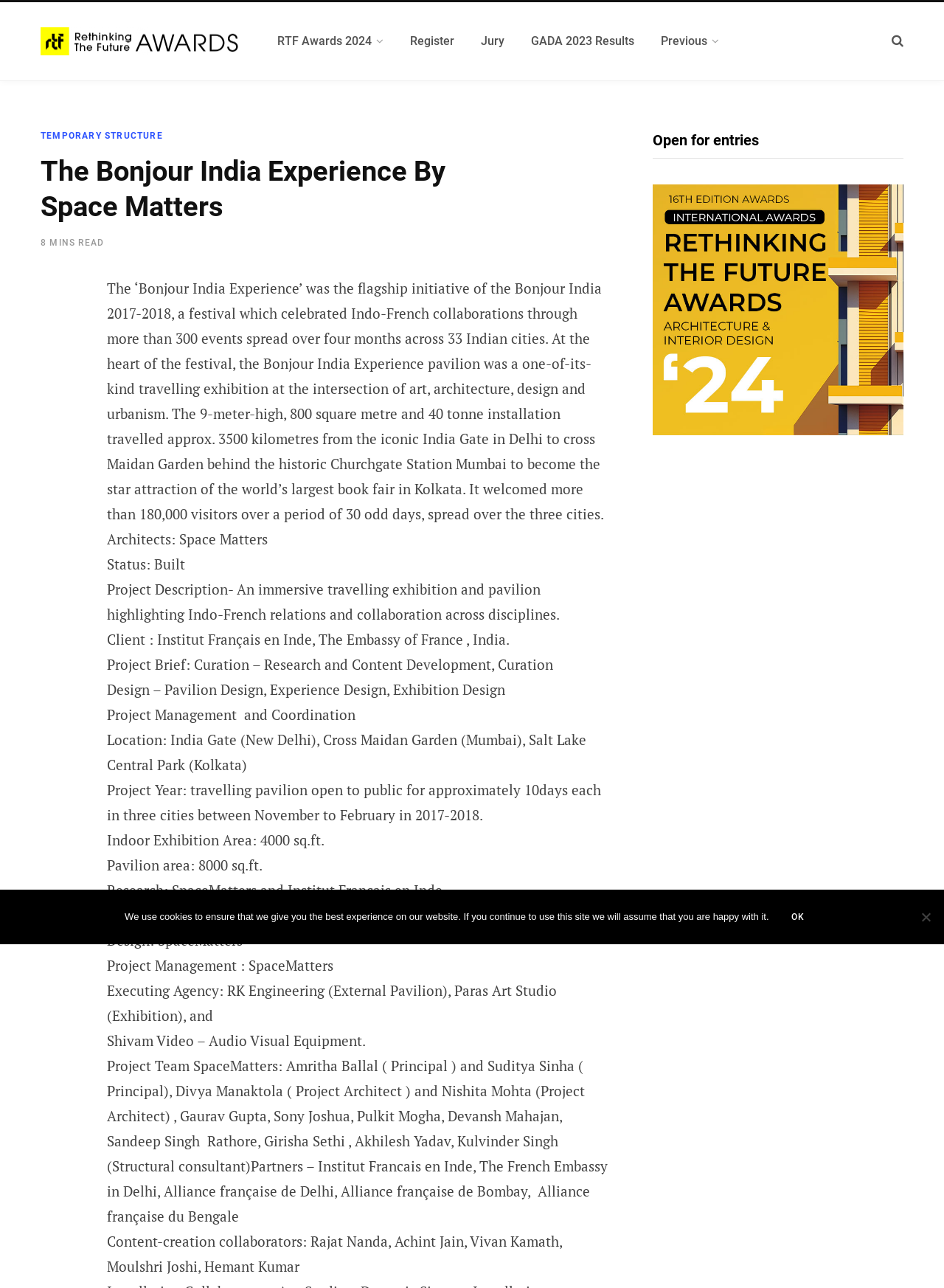What is the height of the Bonjour India Experience pavilion?
Relying on the image, give a concise answer in one word or a brief phrase.

9-meter-high